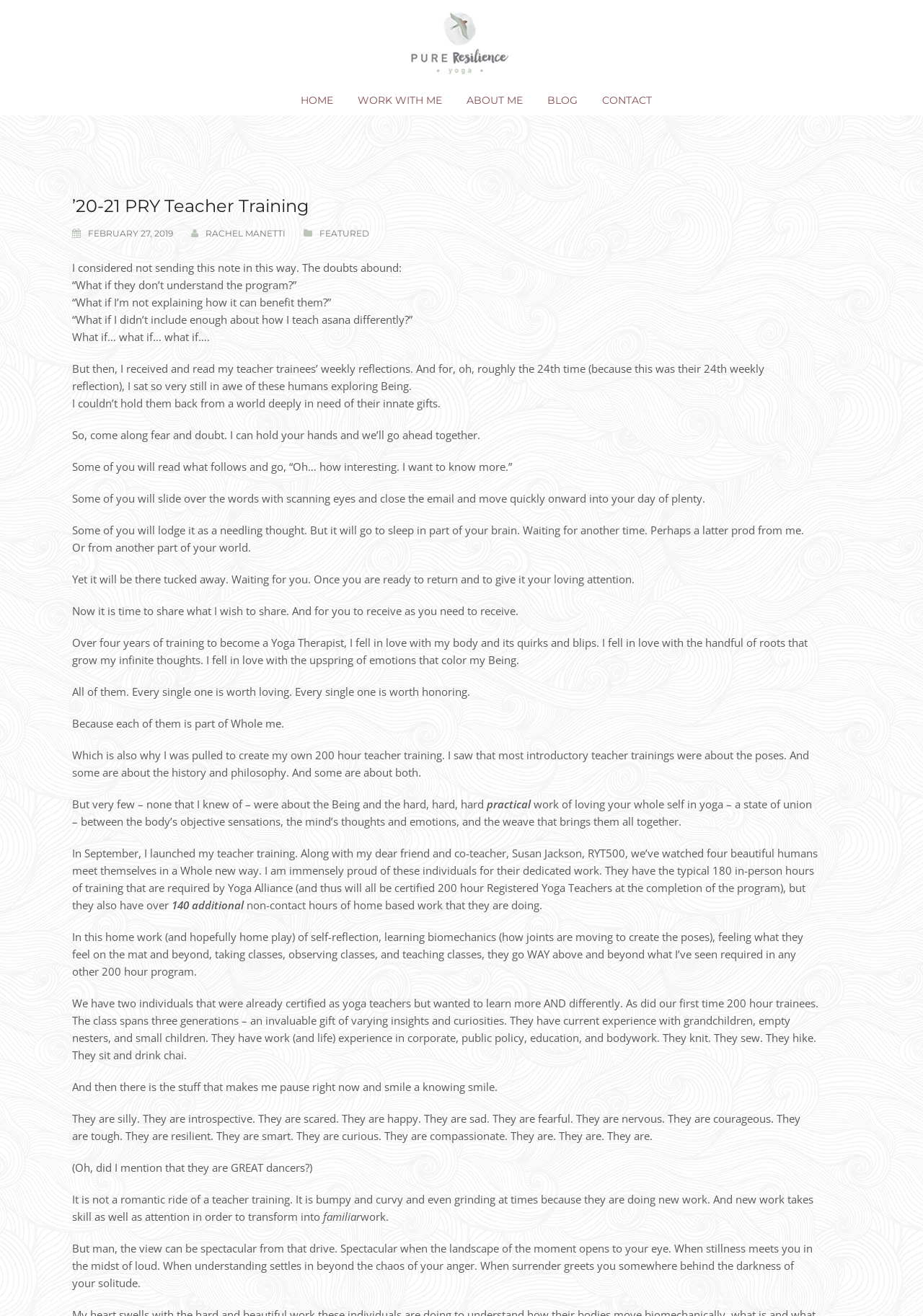Please identify the coordinates of the bounding box that should be clicked to fulfill this instruction: "Click on the 'BLOG' link".

[0.581, 0.065, 0.637, 0.088]